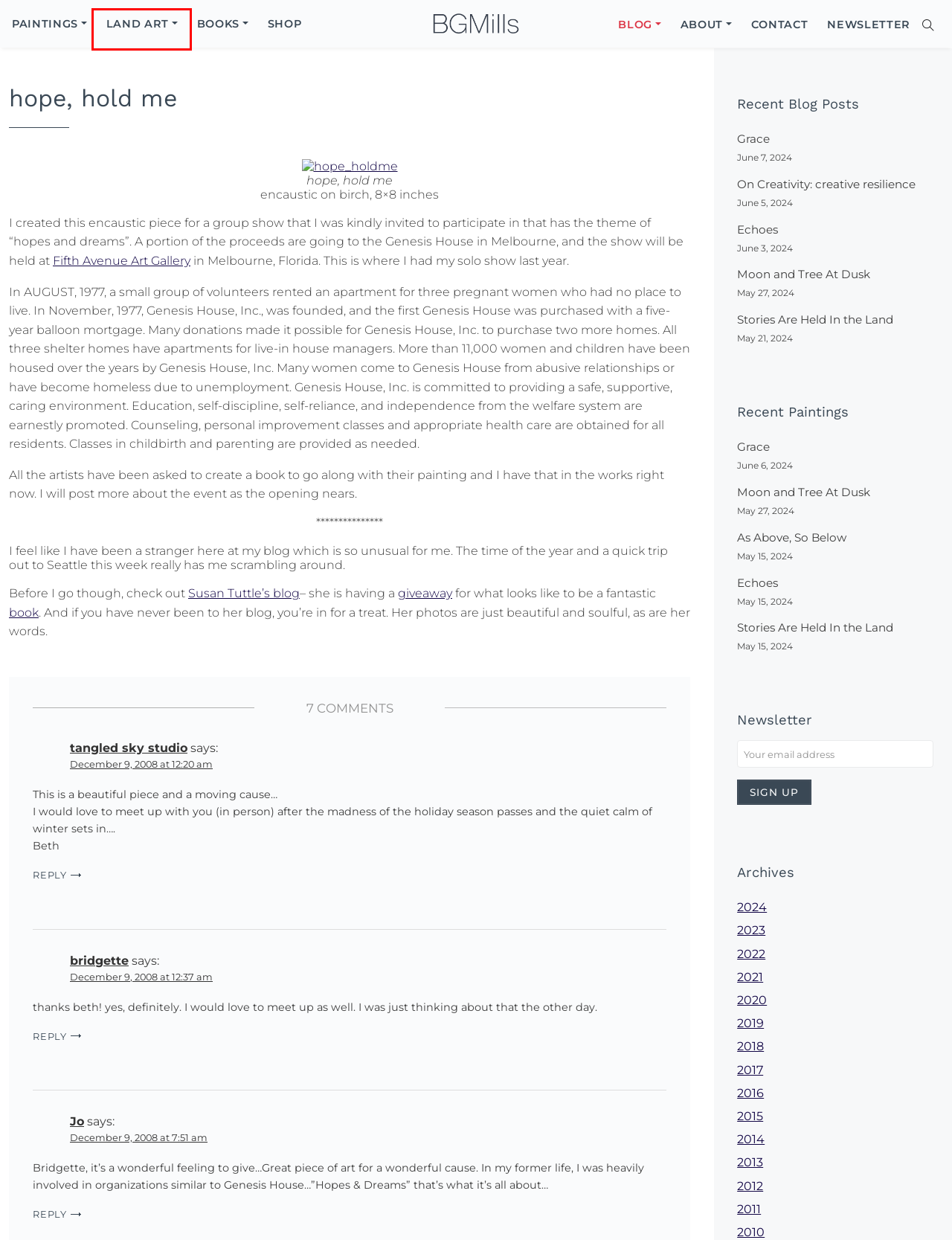You have a screenshot of a webpage with a red bounding box around an element. Choose the best matching webpage description that would appear after clicking the highlighted element. Here are the candidates:
A. Land Art - Bridgette Guerzon Mills
B. 2019 - Bridgette Guerzon Mills
C. 2021 - Bridgette Guerzon Mills
D. 2015 - Bridgette Guerzon Mills
E. Amazon.com
F. 2010 - Bridgette Guerzon Mills
G. Shop - Bridgette Guerzon Mills
H. Stories Are Held In the Land - Bridgette Guerzon Mills

A